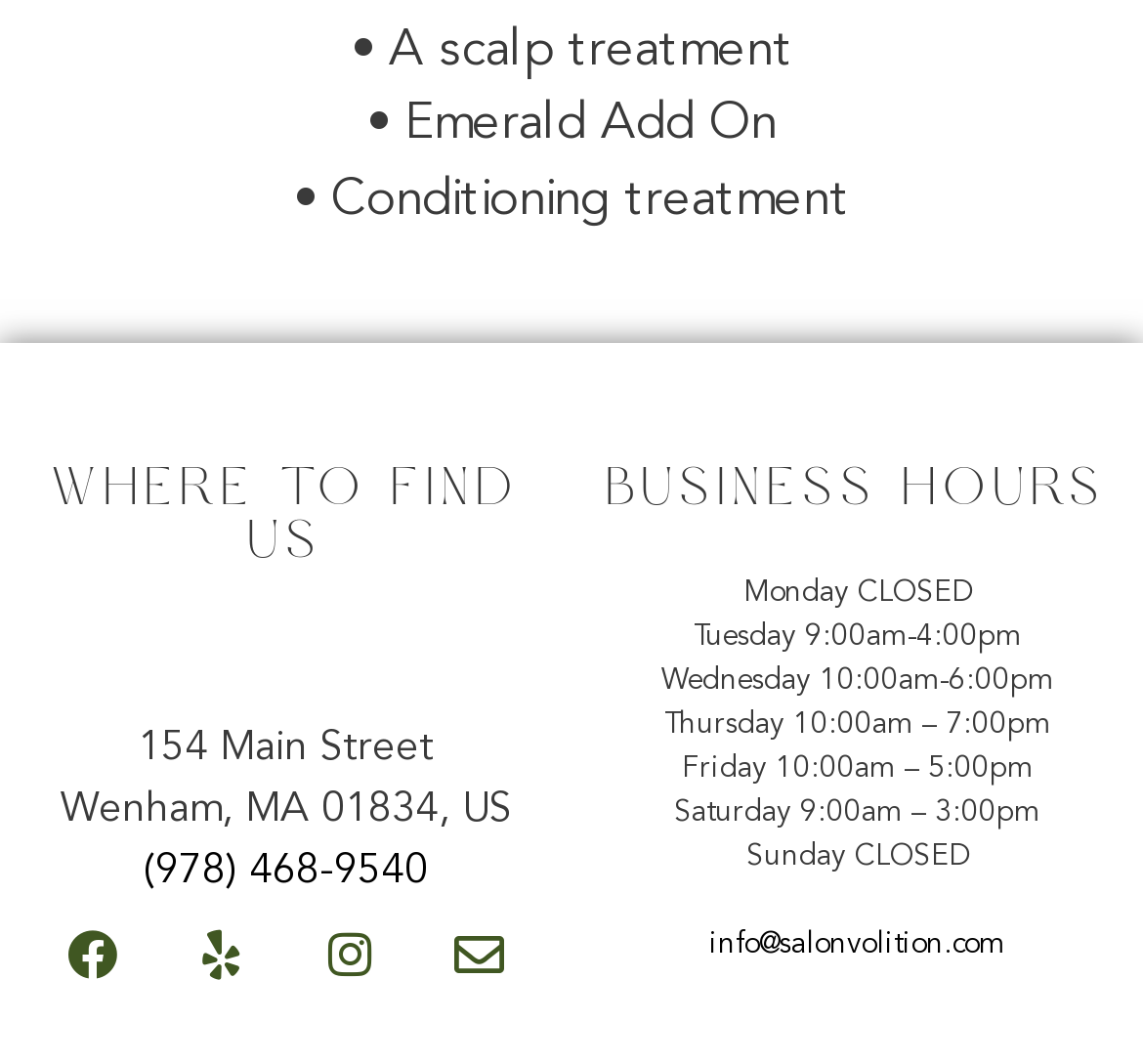Please reply to the following question using a single word or phrase: 
What social media platforms does this salon have?

Facebook, Yelp, Instagram